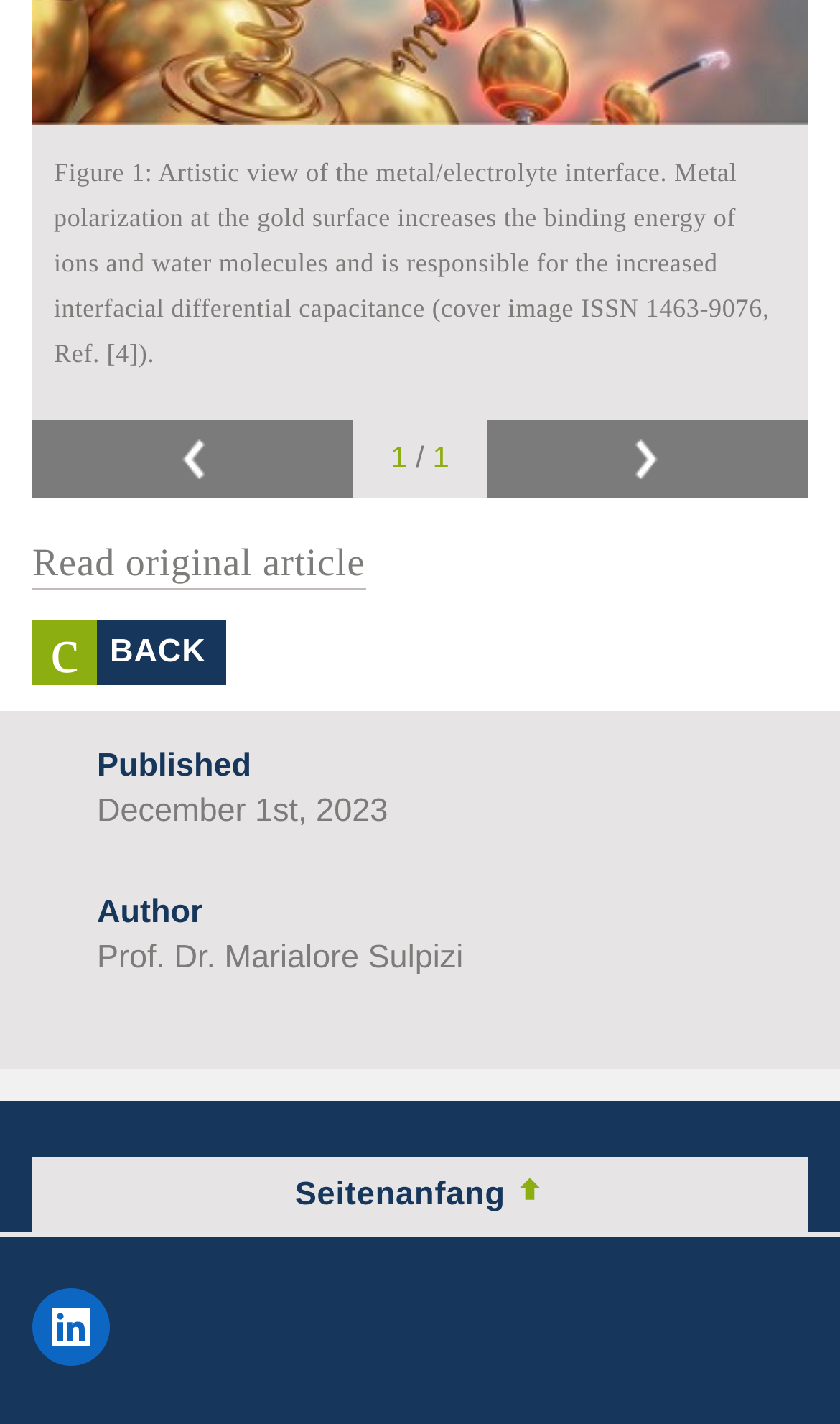Based on the element description: "Seitenanfang", identify the UI element and provide its bounding box coordinates. Use four float numbers between 0 and 1, [left, top, right, bottom].

[0.038, 0.813, 0.962, 0.866]